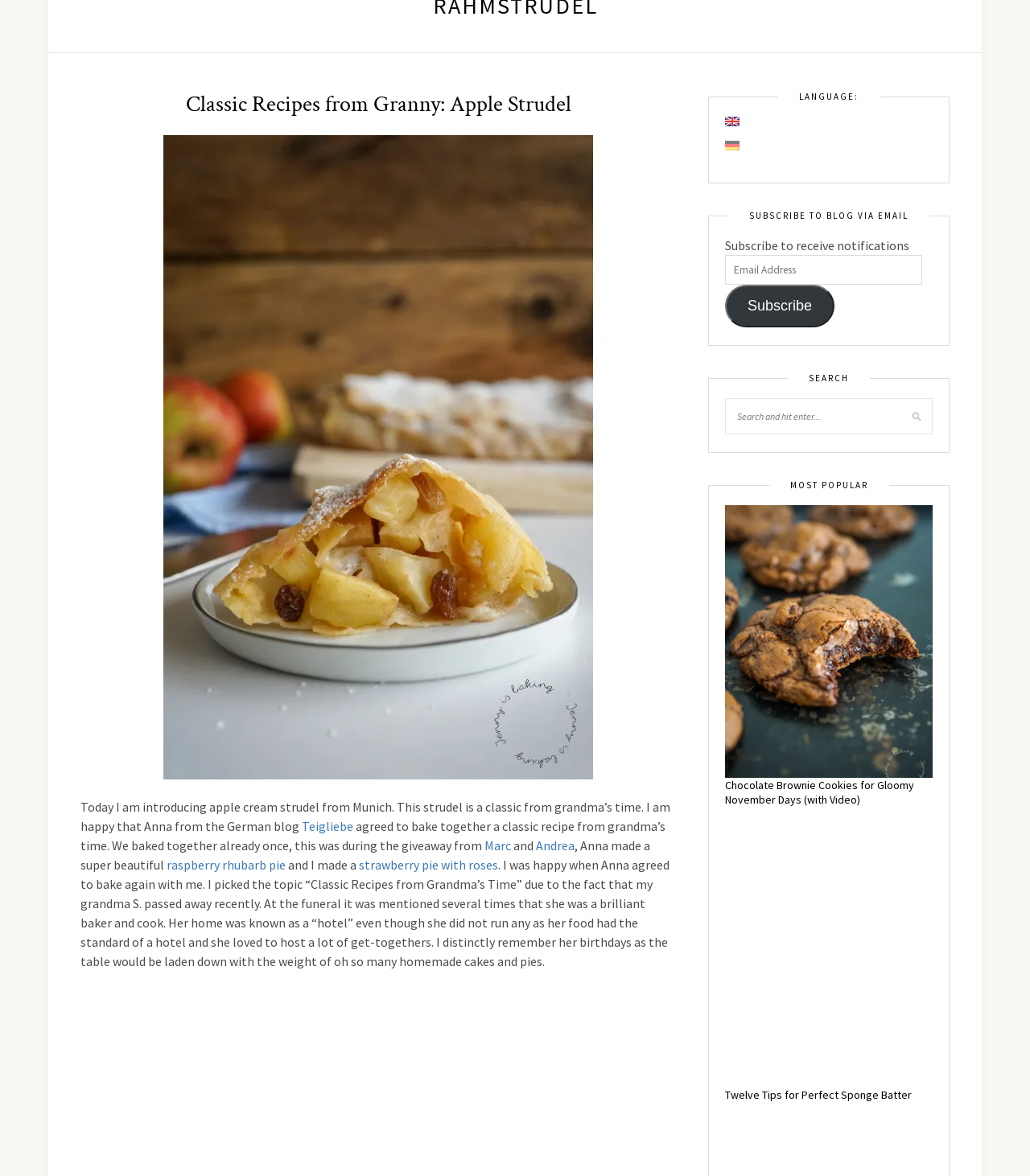Provide the bounding box coordinates for the UI element that is described by this text: "Andrea". The coordinates should be in the form of four float numbers between 0 and 1: [left, top, right, bottom].

[0.52, 0.712, 0.558, 0.726]